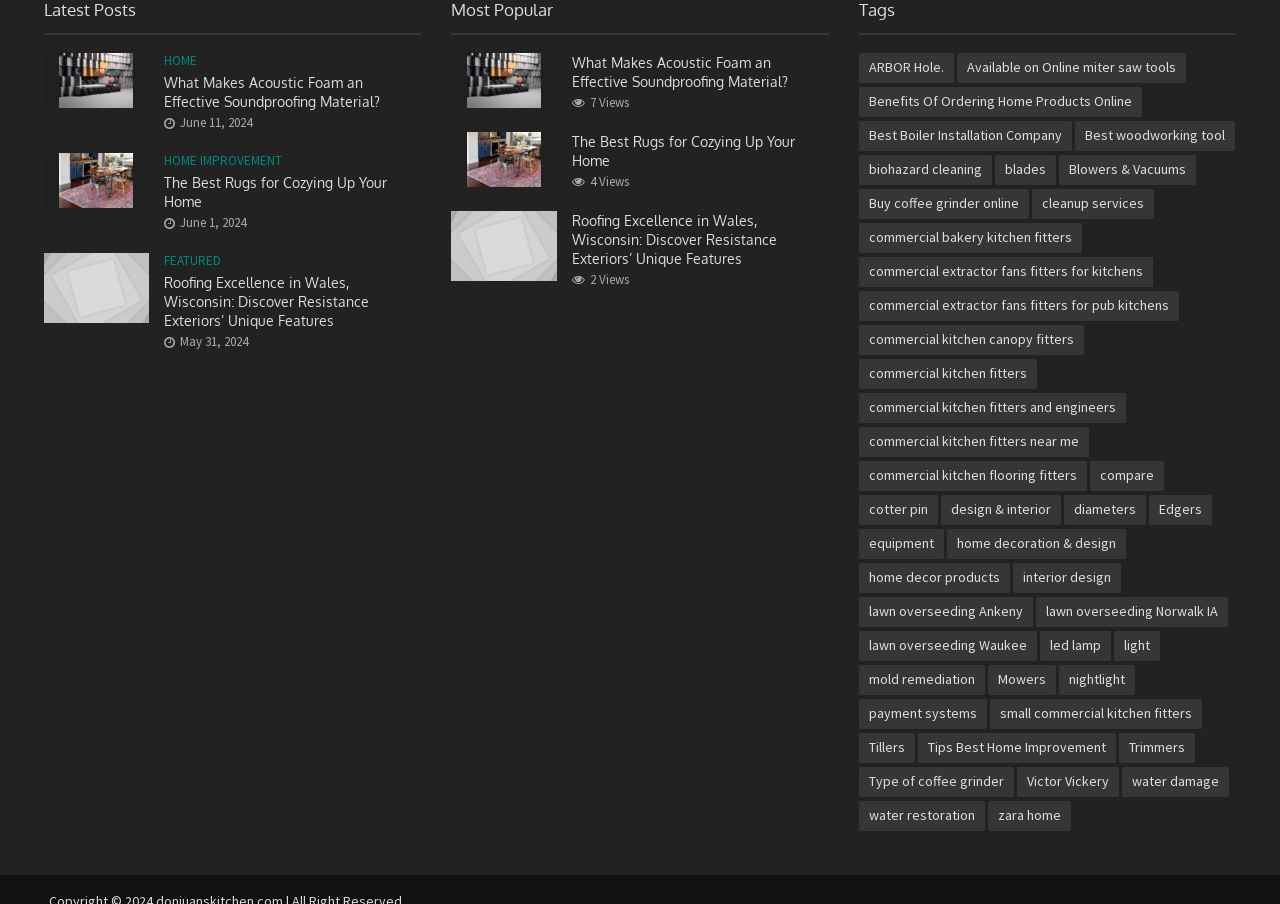Kindly provide the bounding box coordinates of the section you need to click on to fulfill the given instruction: "View the article 'The Best Rugs for Cozying Up Your Home'".

[0.046, 0.187, 0.104, 0.208]